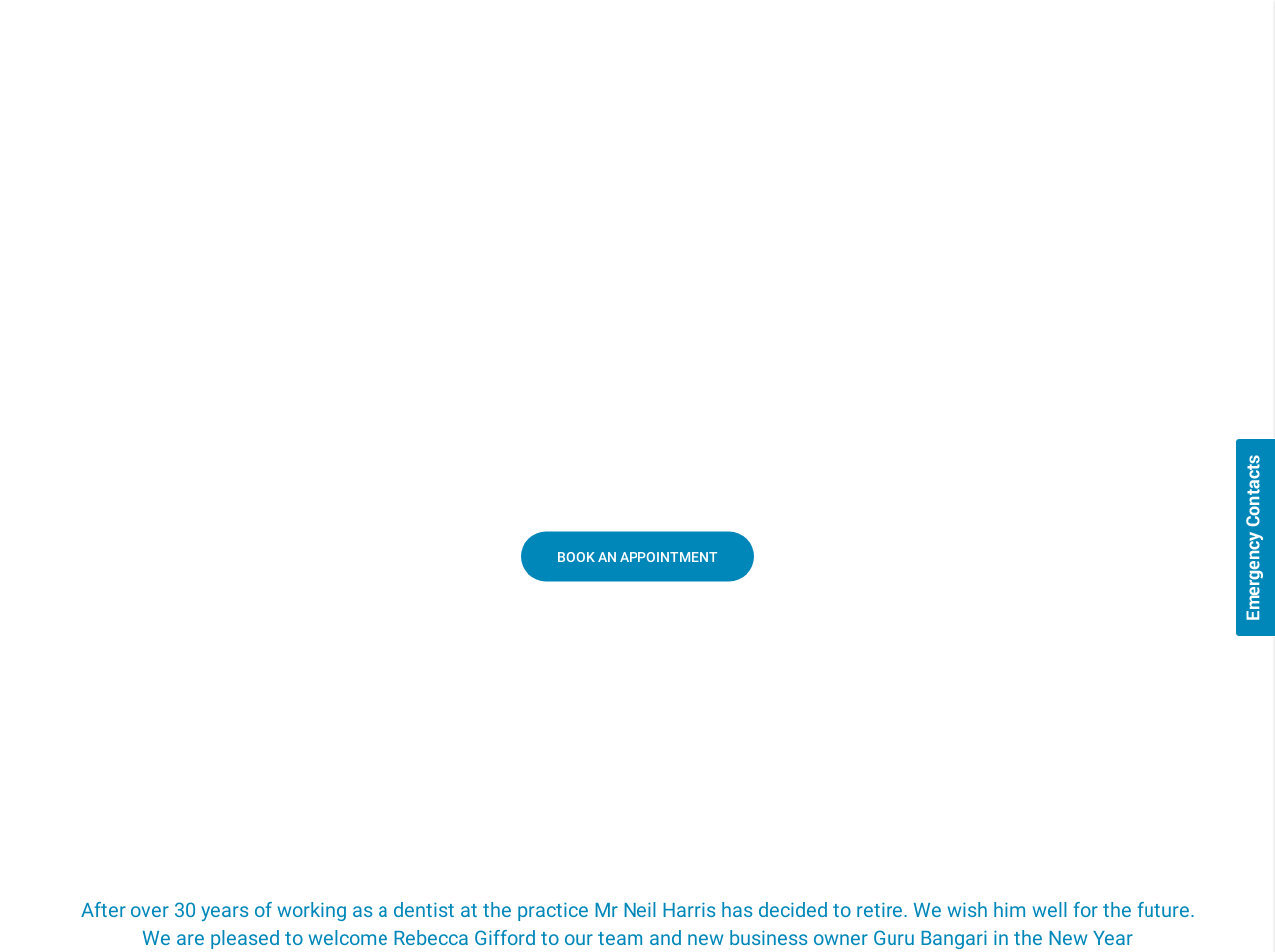Determine the bounding box coordinates for the HTML element described here: "Practice Tour".

[0.639, 0.131, 0.739, 0.16]